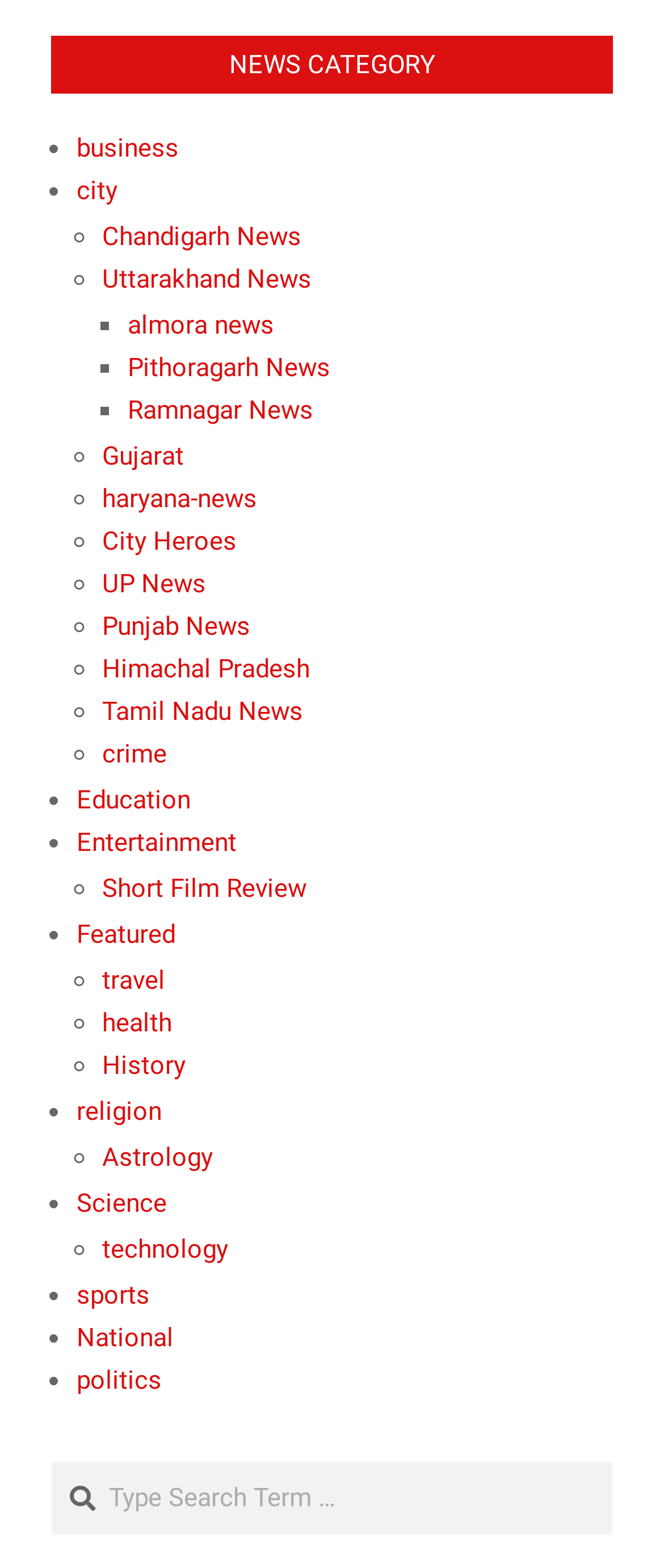Please provide the bounding box coordinates in the format (top-left x, top-left y, bottom-right x, bottom-right y). Remember, all values are floating point numbers between 0 and 1. What is the bounding box coordinate of the region described as: Short Film Review

[0.154, 0.557, 0.462, 0.576]